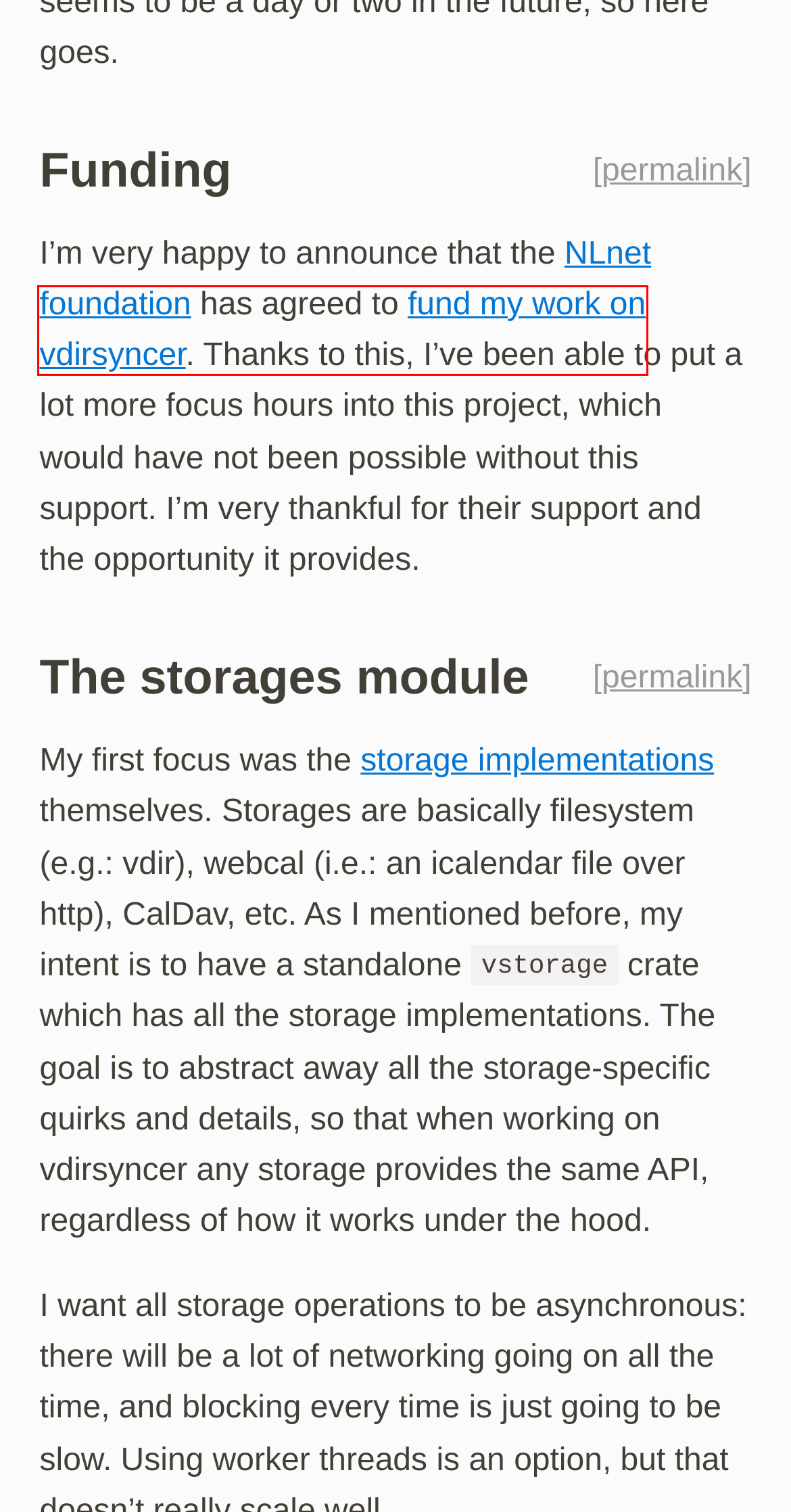You are provided with a screenshot of a webpage that has a red bounding box highlighting a UI element. Choose the most accurate webpage description that matches the new webpage after clicking the highlighted element. Here are your choices:
A. serde - Rust
B. NLnet; vdirsyncer
C. Traits - The Rust Reference
D. ISC License – Open Source Initiative
E. NLnet; Welcome to NLnet Foundation
F. libdav - Rust
G. 3185-static-async-fn-in-trait - The Rust RFC Book
H. WhyNotHugo

B